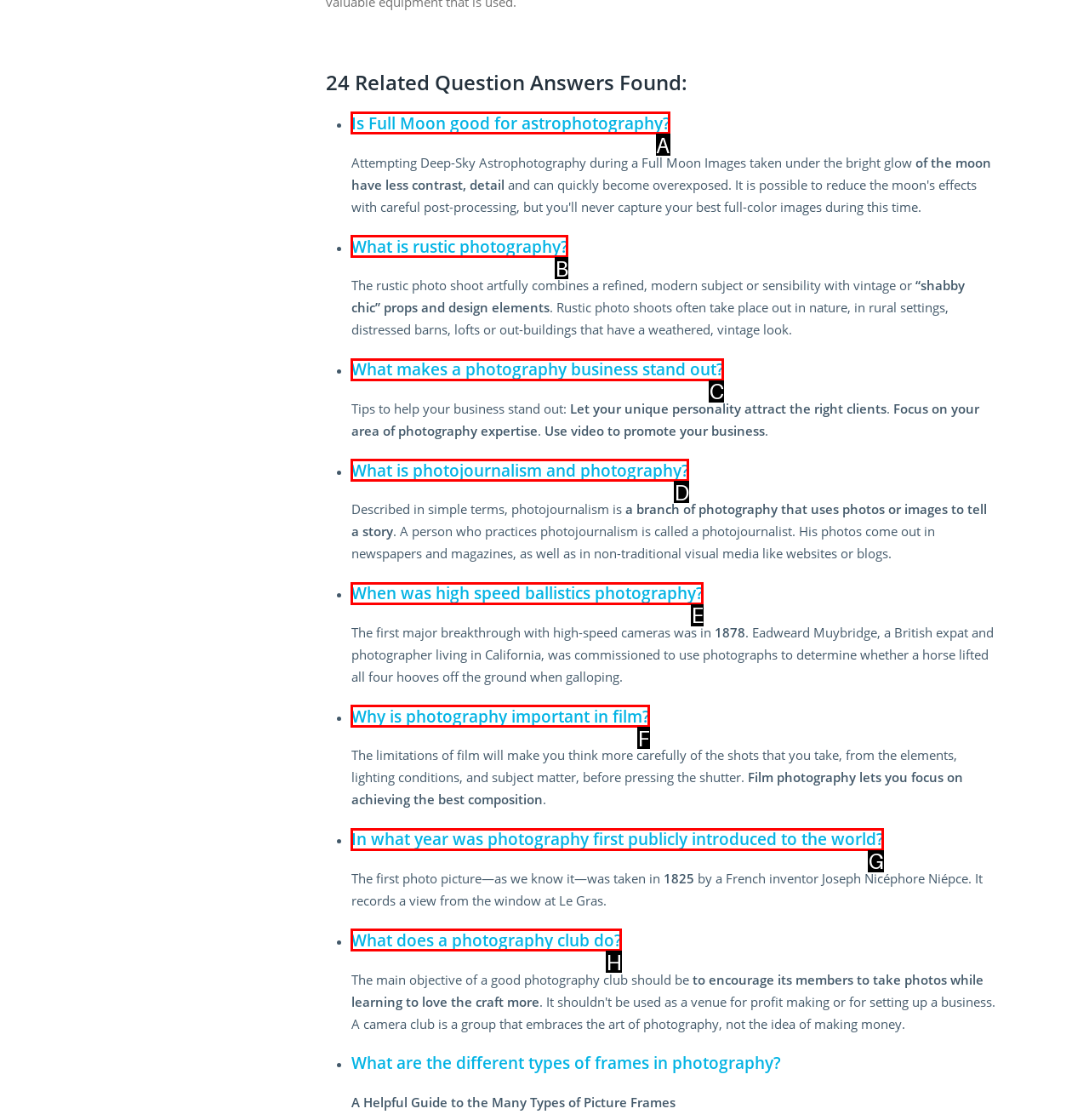Select the HTML element that needs to be clicked to perform the task: Click on 'Is Full Moon good for astrophotography?'. Reply with the letter of the chosen option.

A